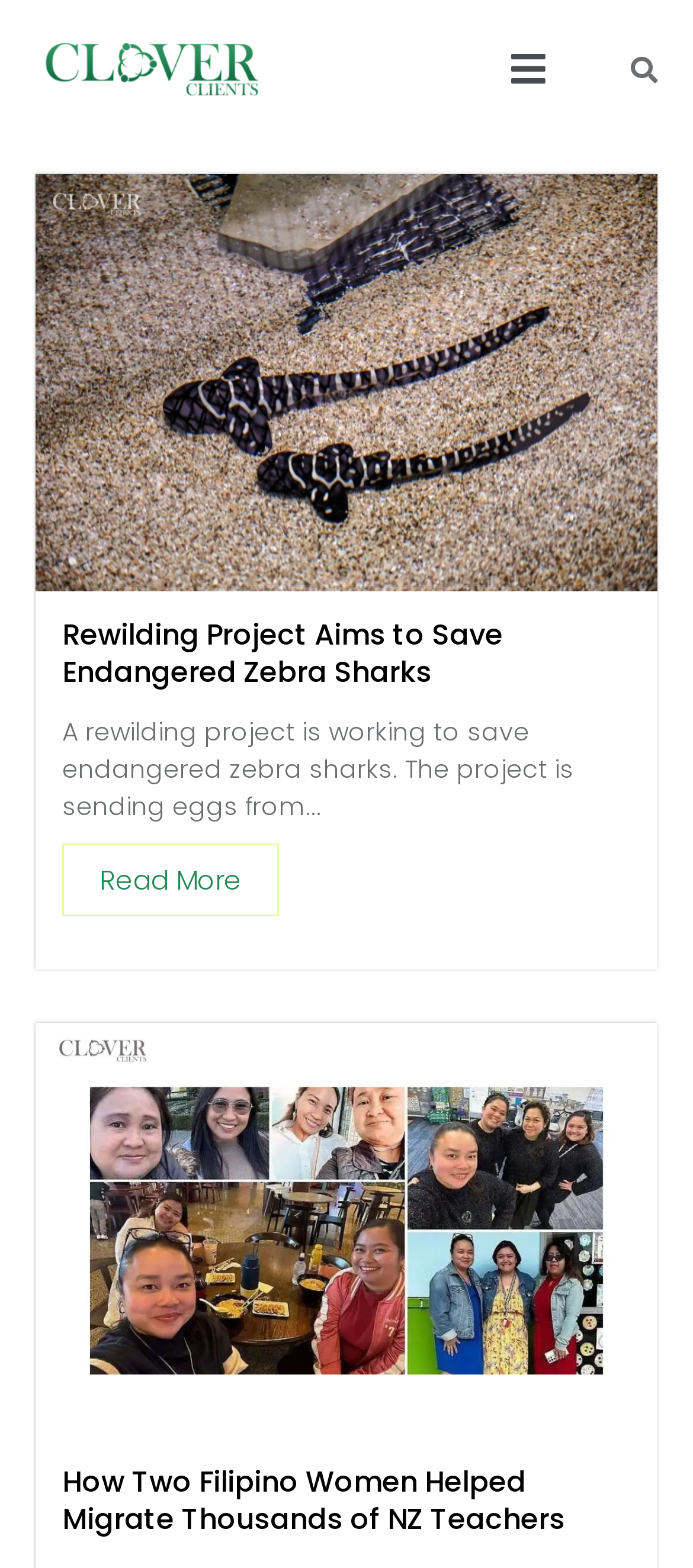Using the provided element description: "Read More", determine the bounding box coordinates of the corresponding UI element in the screenshot.

[0.09, 0.538, 0.403, 0.584]